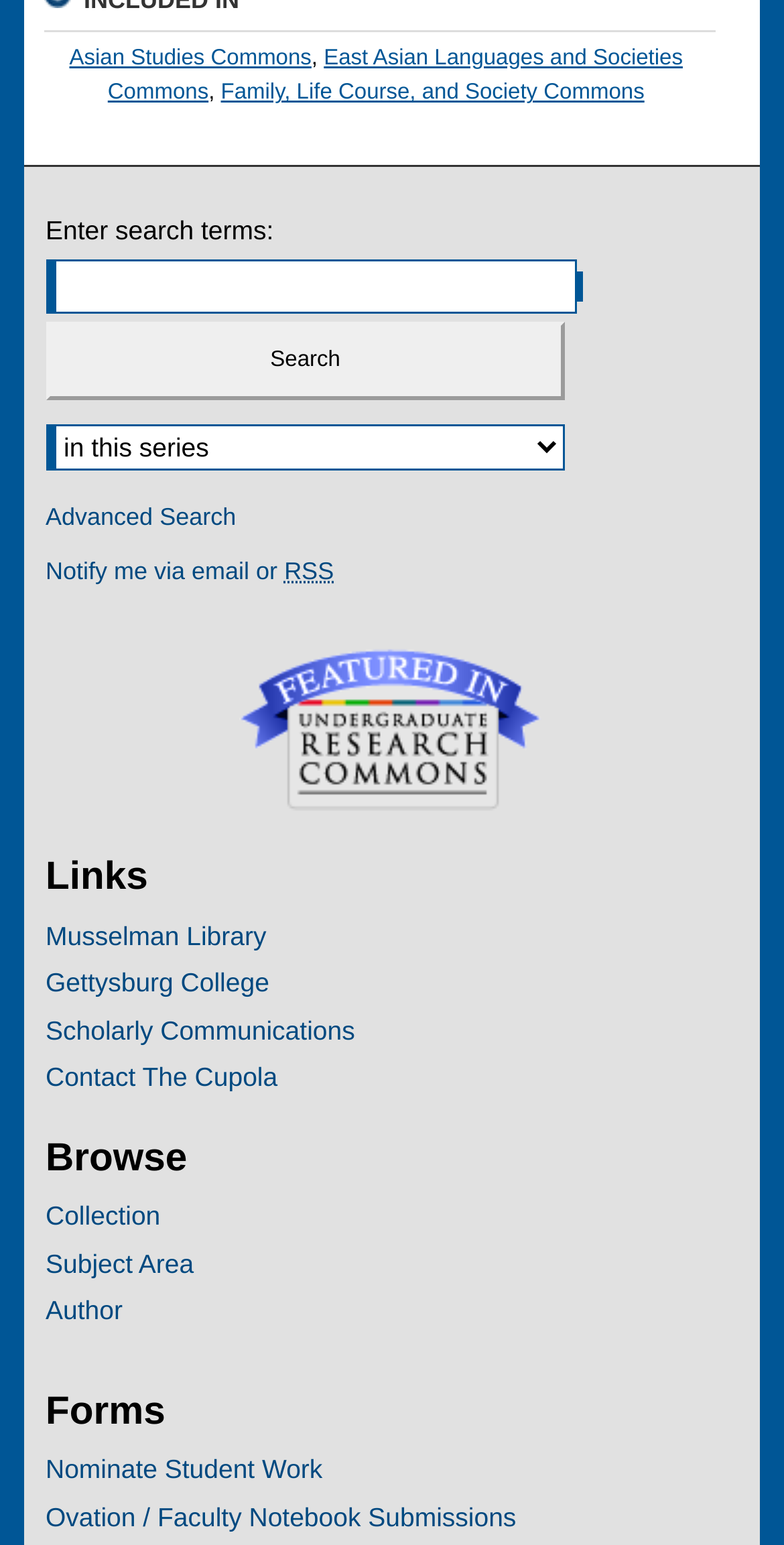What is the 'Notify me via email or RSS' link for?
Analyze the image and provide a thorough answer to the question.

The 'Notify me via email or RSS' link is likely used to subscribe to notifications or updates via email or RSS feed, allowing users to stay informed about new content or updates.